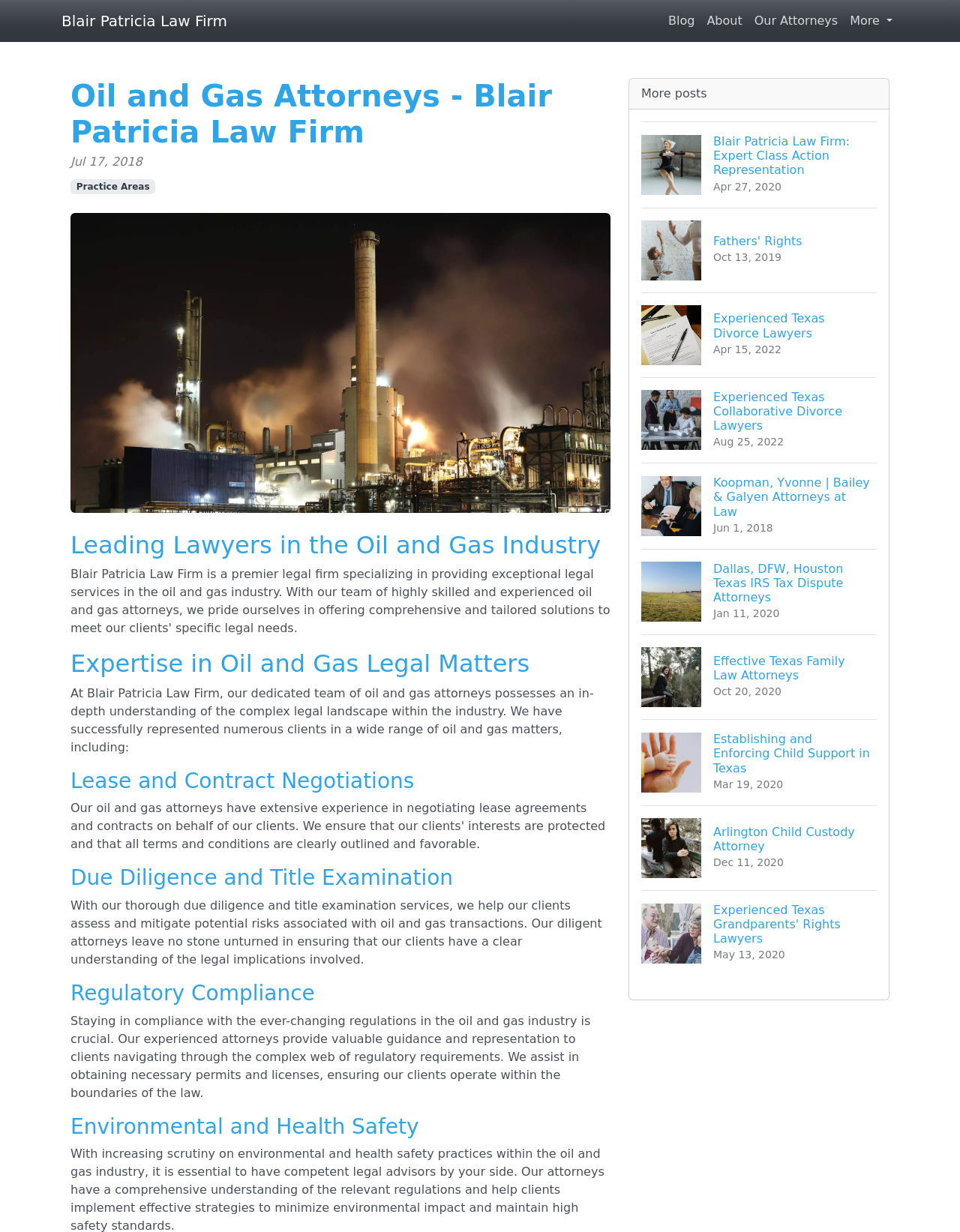Can you provide the bounding box coordinates for the element that should be clicked to implement the instruction: "Click the 'Blair Patricia Law Firm: Expert Class Action Representation Apr 27, 2020' link"?

[0.668, 0.099, 0.913, 0.168]